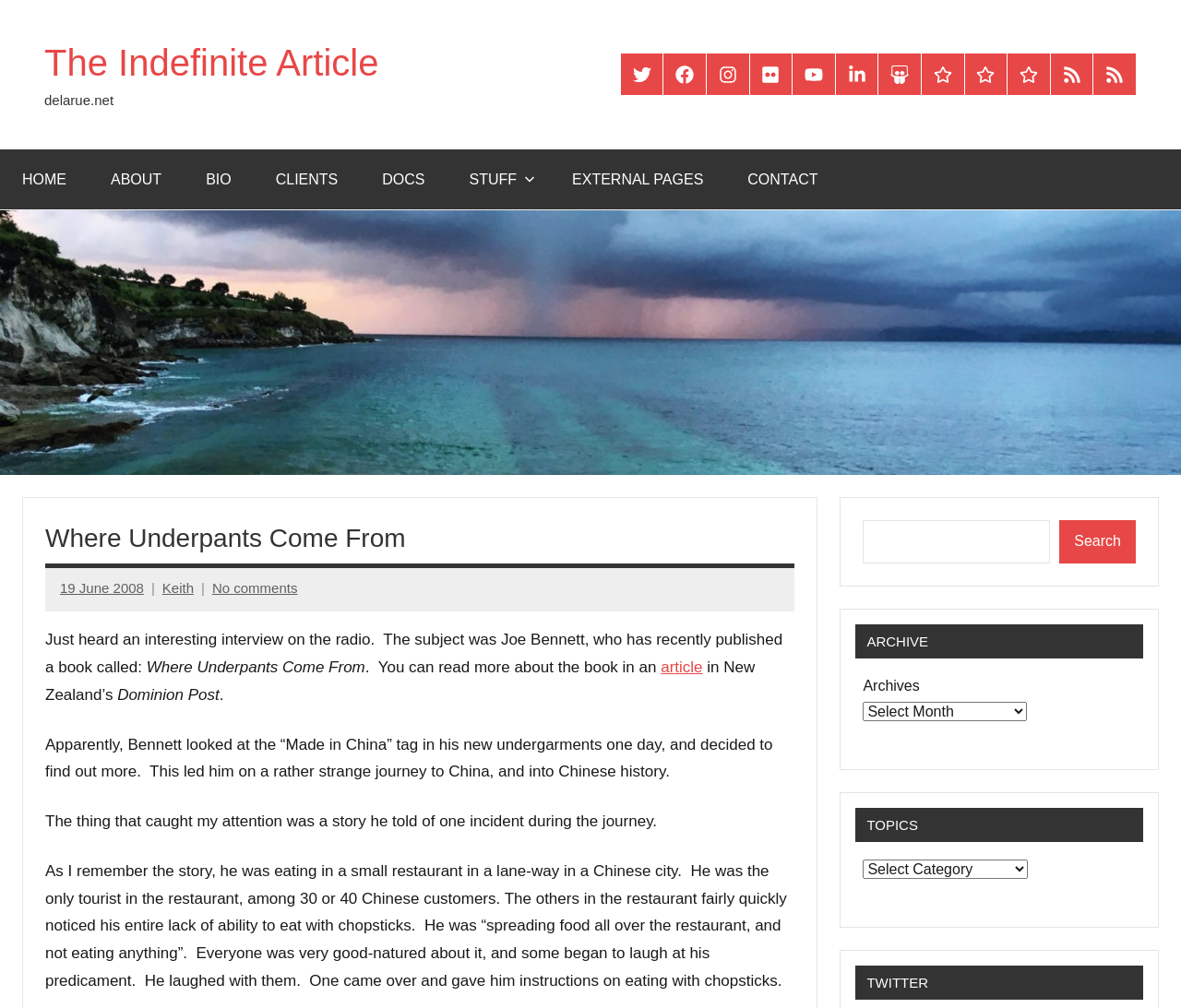Could you indicate the bounding box coordinates of the region to click in order to complete this instruction: "Click on the Twitter link".

[0.526, 0.053, 0.561, 0.095]